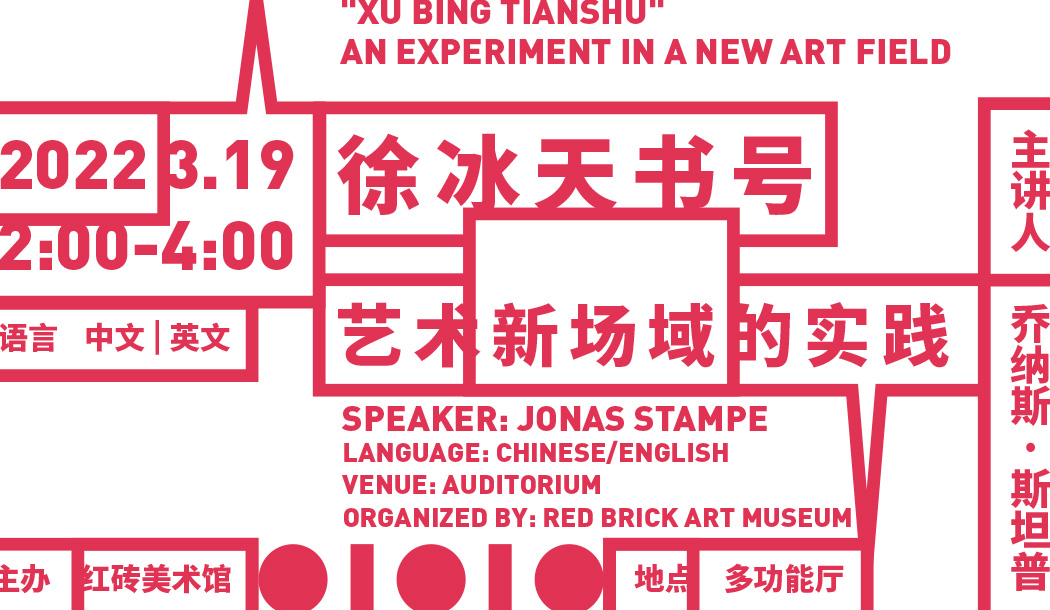What is the language of the presentation?
Based on the screenshot, provide a one-word or short-phrase response.

Bilingual